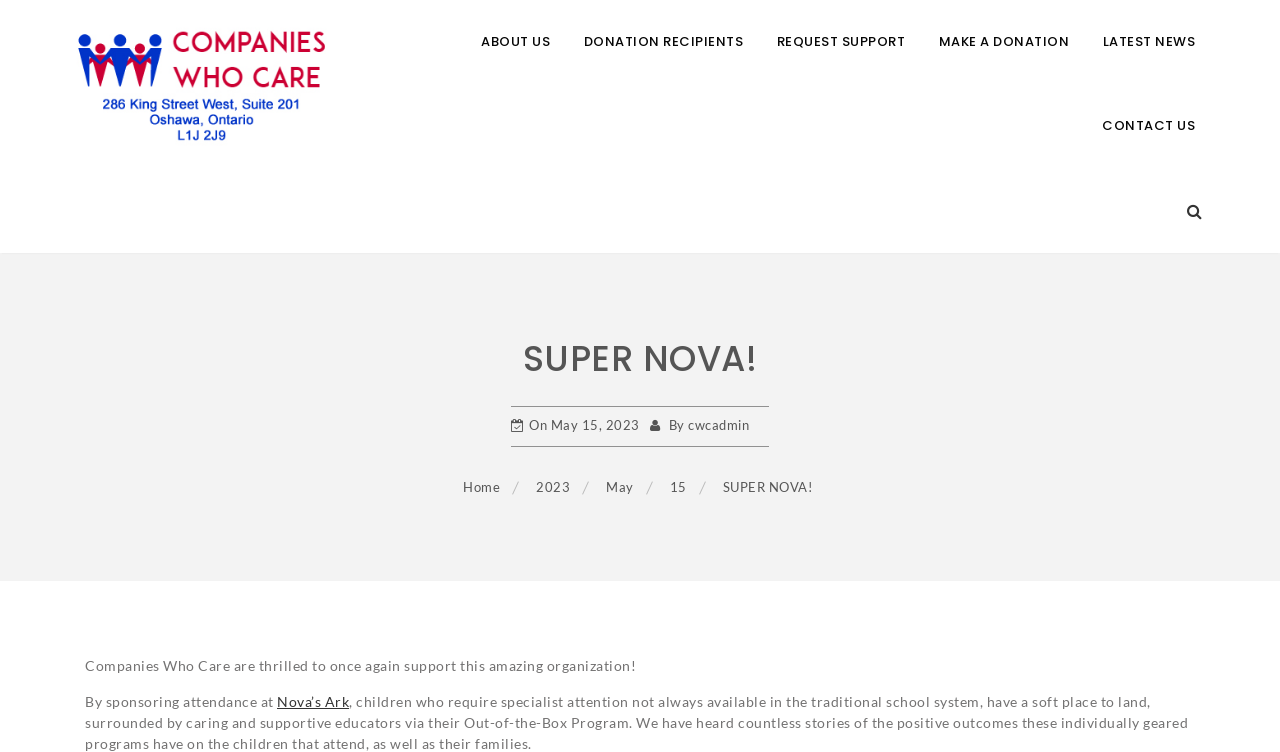Determine the bounding box for the described UI element: "May 15, 2023May 15, 2023".

[0.43, 0.554, 0.5, 0.575]